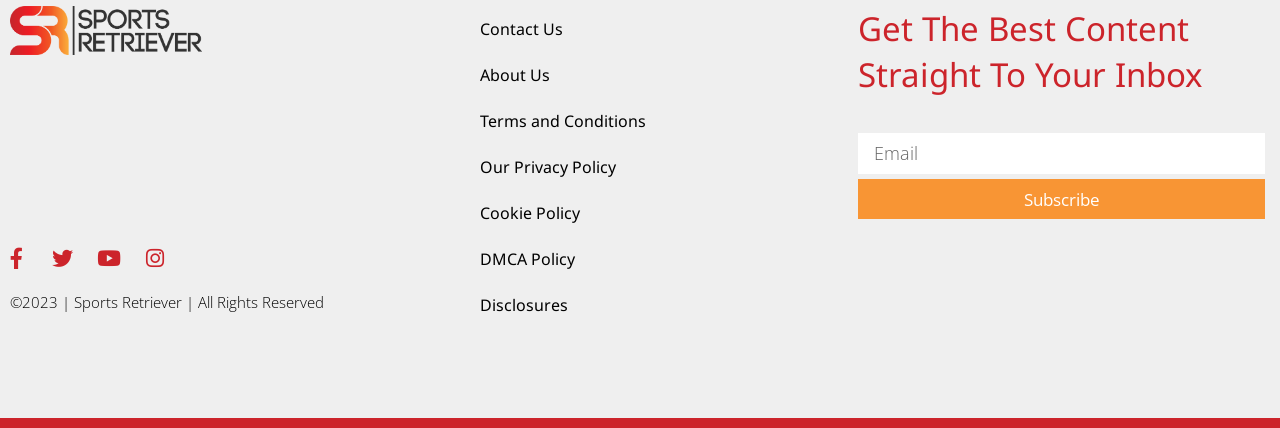What is the button below the textbox for?
Answer the question with as much detail as you can, using the image as a reference.

The button is labeled as 'Subscribe' and is located below the 'Email' textbox, suggesting that it is used to submit the email address for subscription or newsletter purposes.